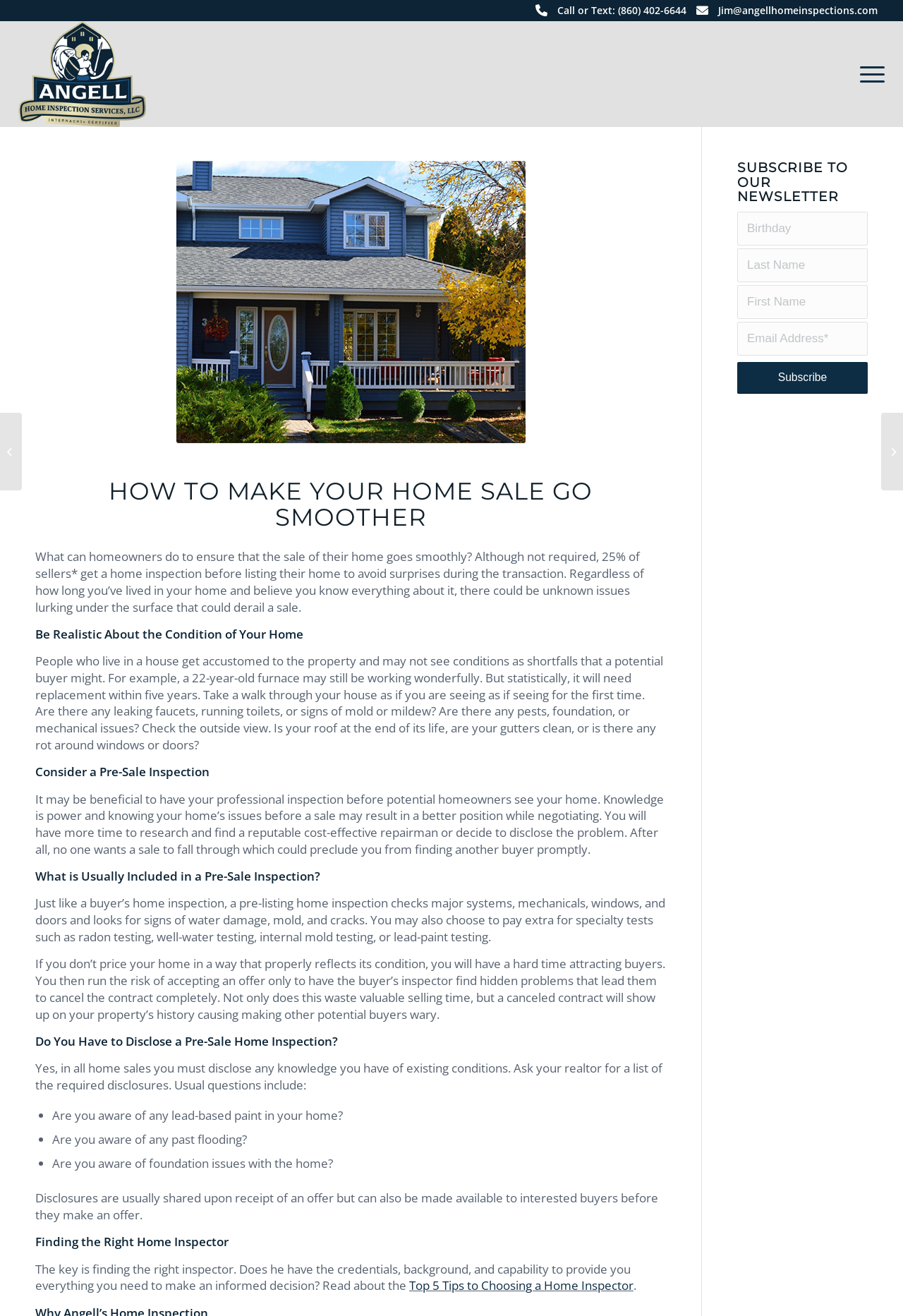Determine the bounding box coordinates of the clickable region to execute the instruction: "Send an email to Jim". The coordinates should be four float numbers between 0 and 1, denoted as [left, top, right, bottom].

[0.796, 0.003, 0.972, 0.013]